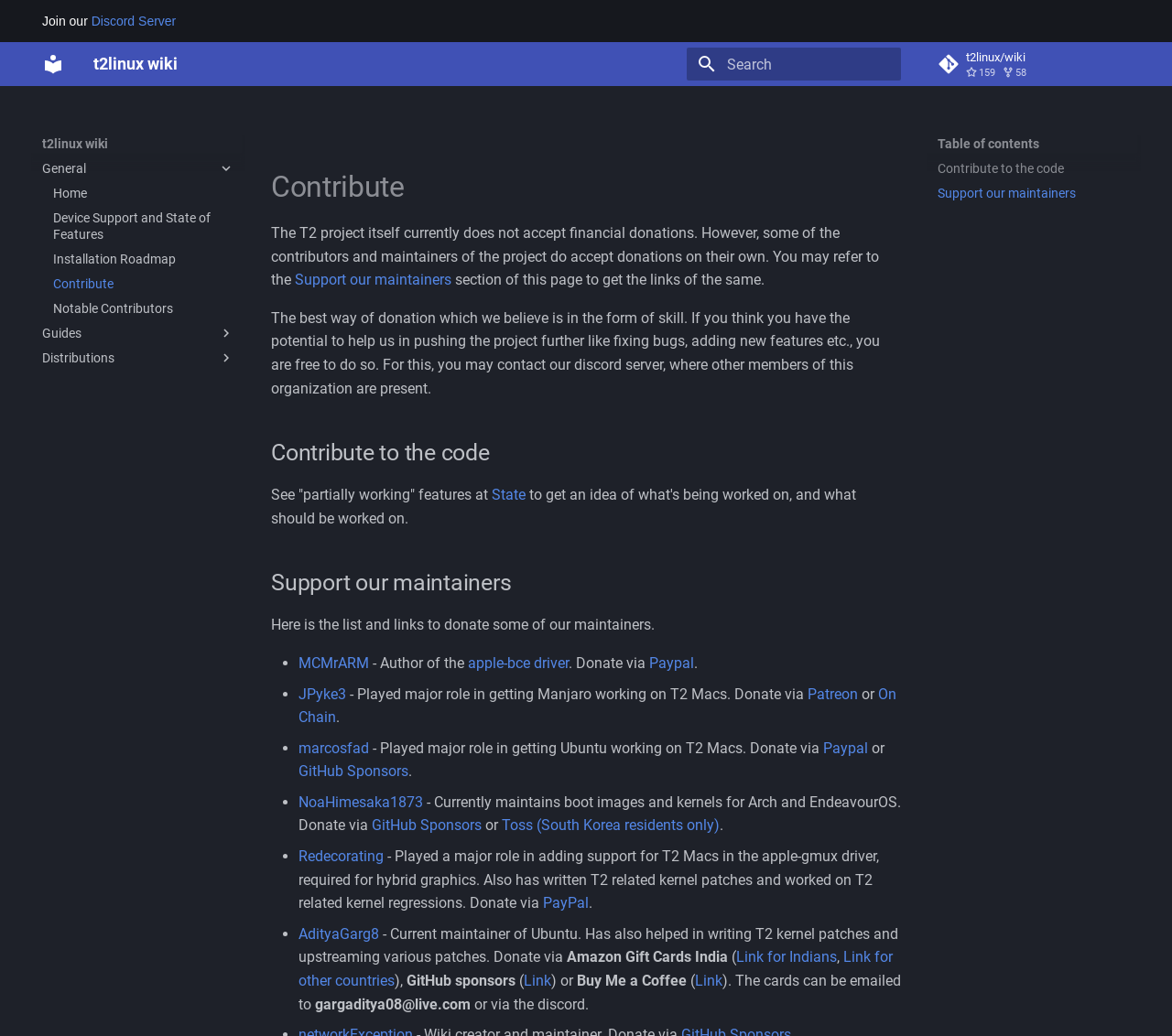What is the purpose of the project according to the webpage?
Using the image as a reference, answer the question in detail.

I read the webpage content and found that the project is open to contributions in the form of code or financial support to its maintainers.